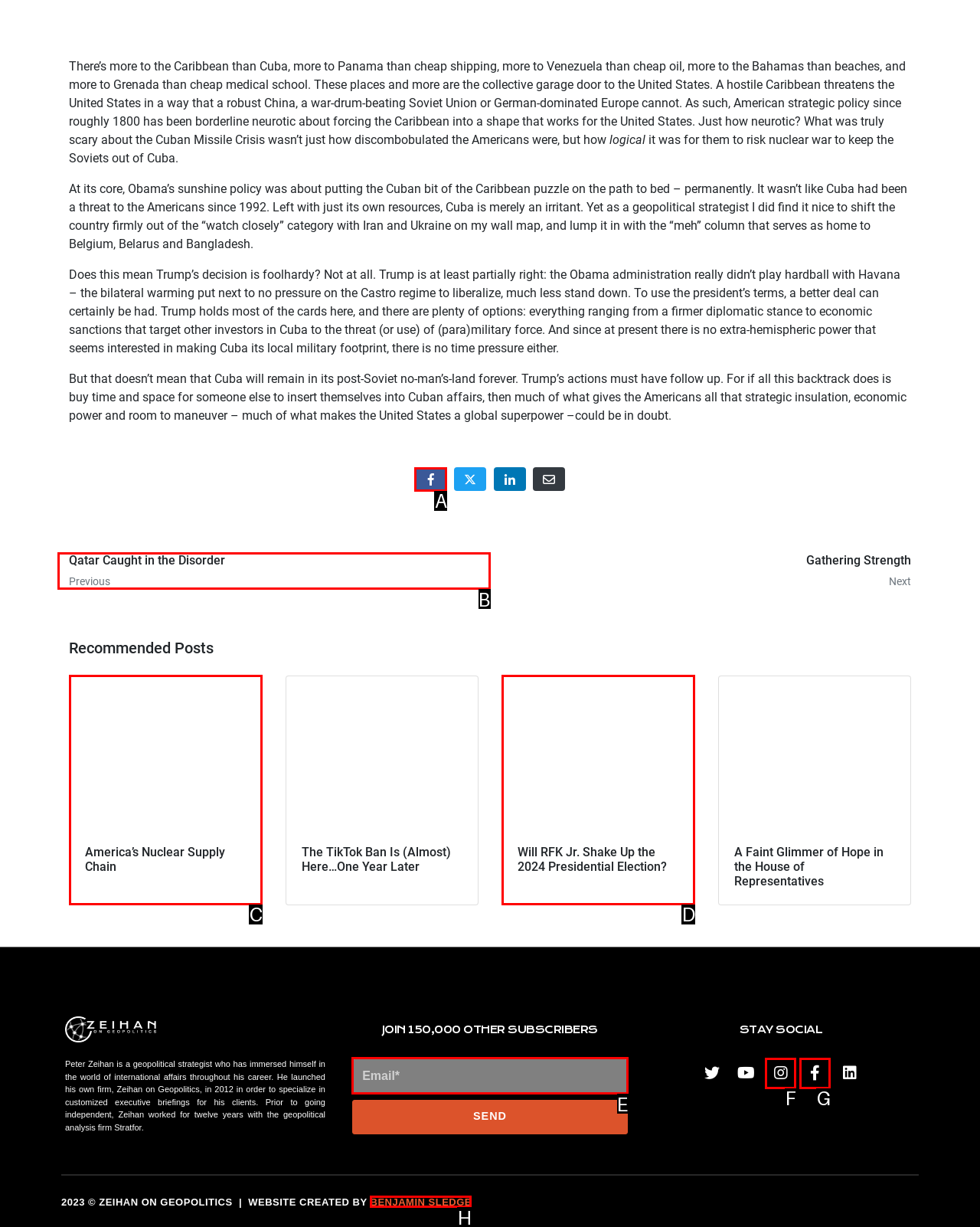Determine which HTML element to click for this task: Click LET’S TALK Provide the letter of the selected choice.

None